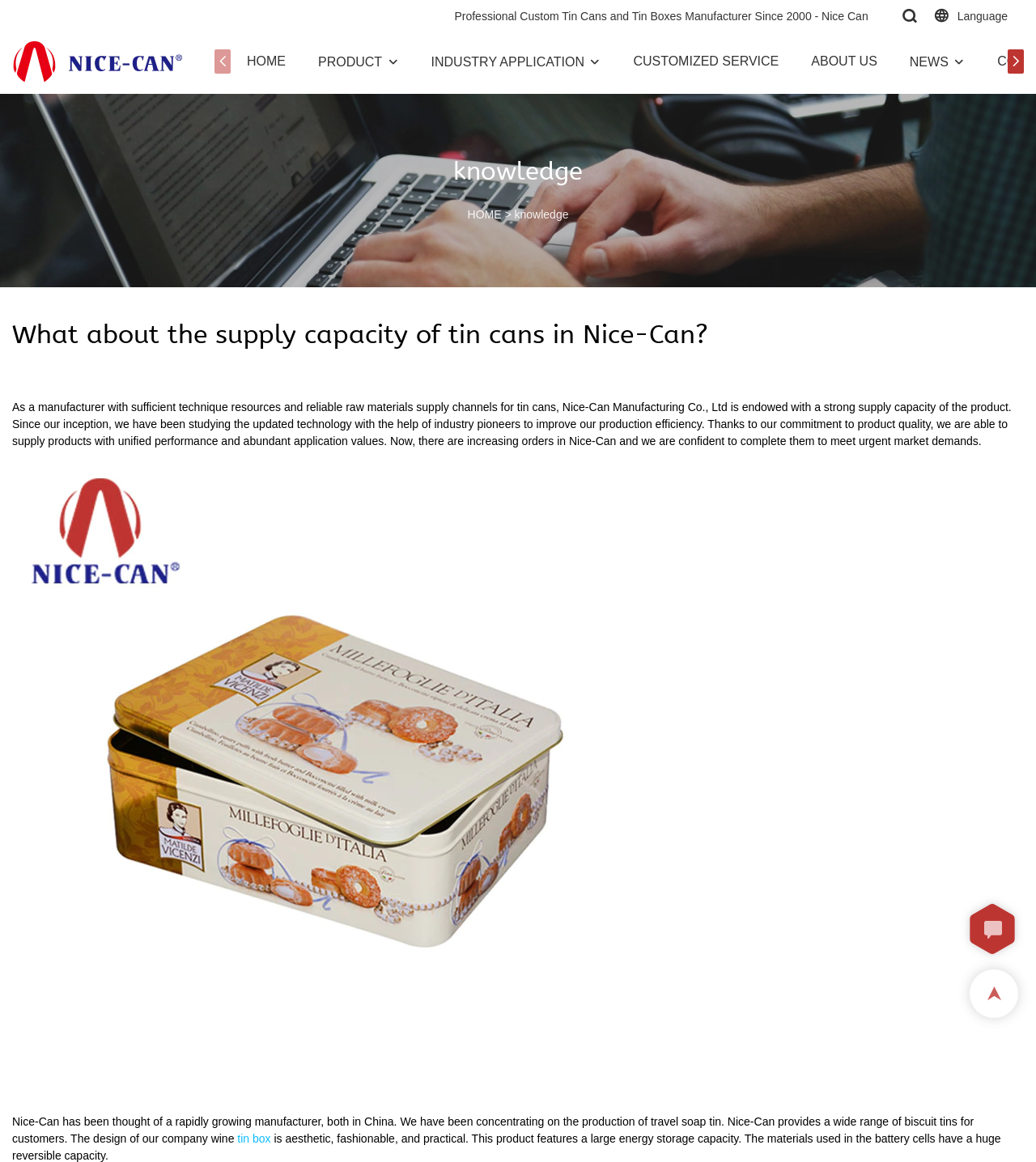Give a one-word or phrase response to the following question: What is the company's goal?

Meet urgent market demands